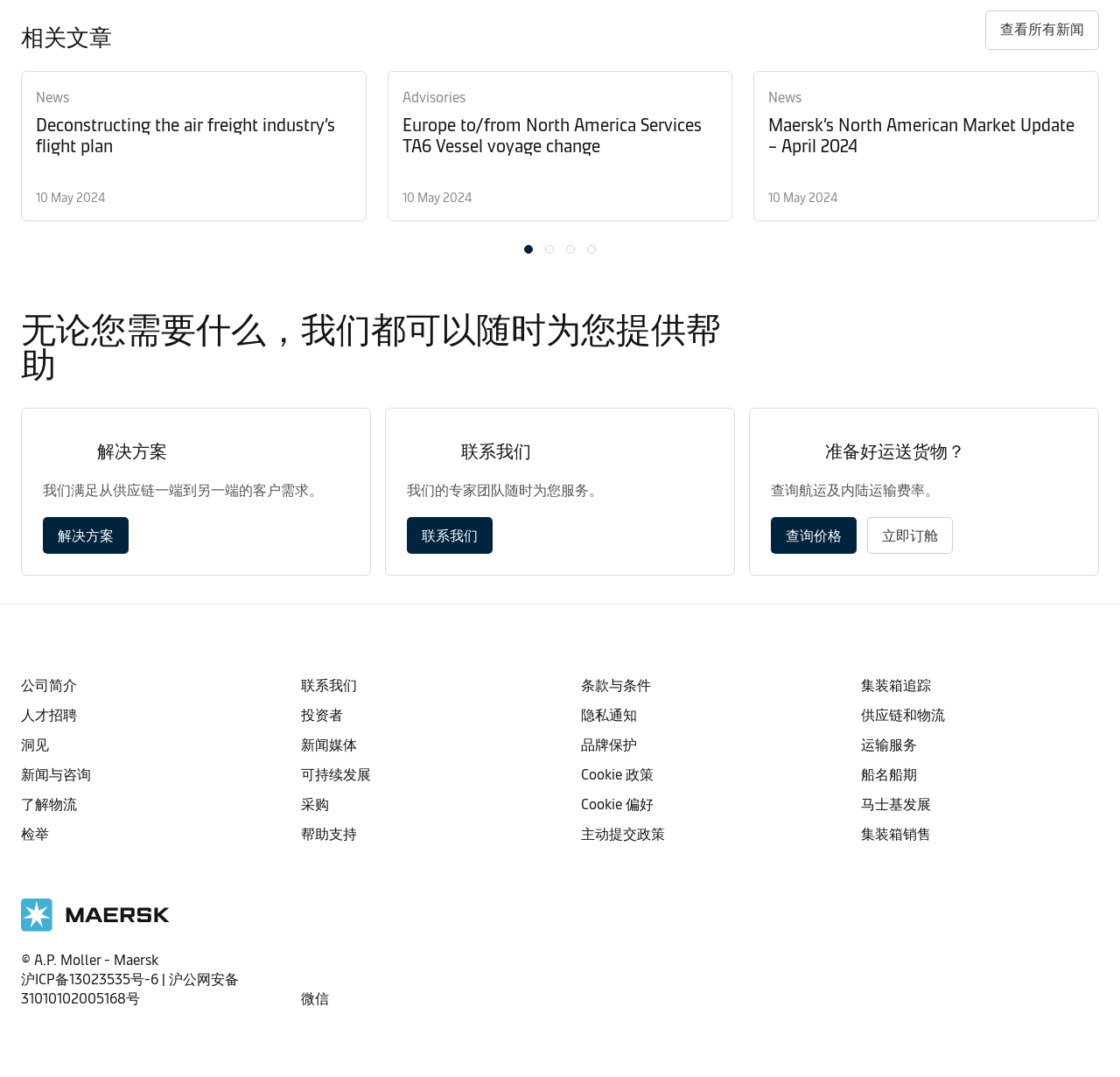Using the given description, provide the bounding box coordinates formatted as (top-left x, top-left y, bottom-right x, bottom-right y), with all values being floating point numbers between 0 and 1. Description: Cookie 政策

[0.519, 0.709, 0.731, 0.727]